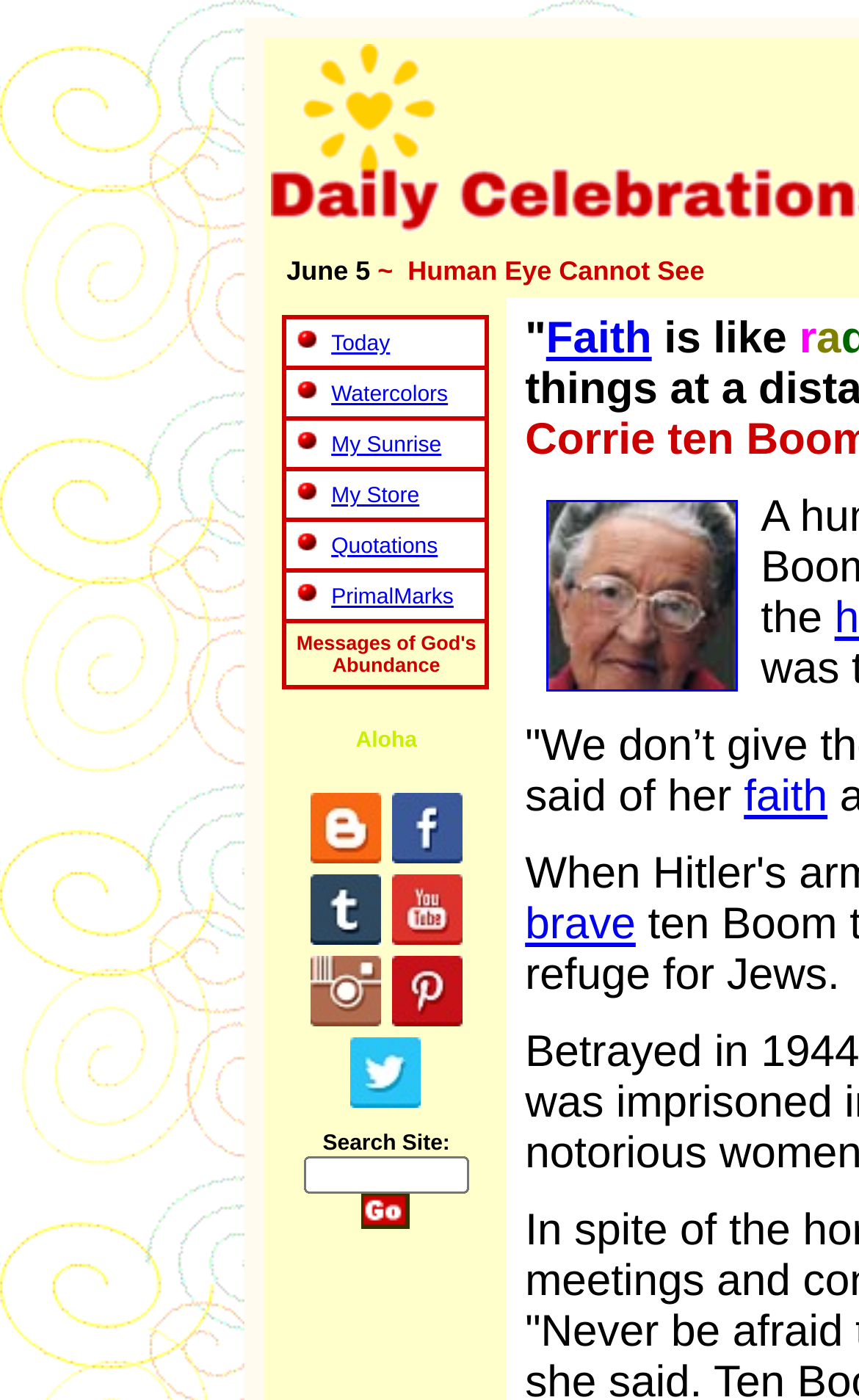How many social media platforms are linked on this webpage?
Based on the image, provide your answer in one word or phrase.

5